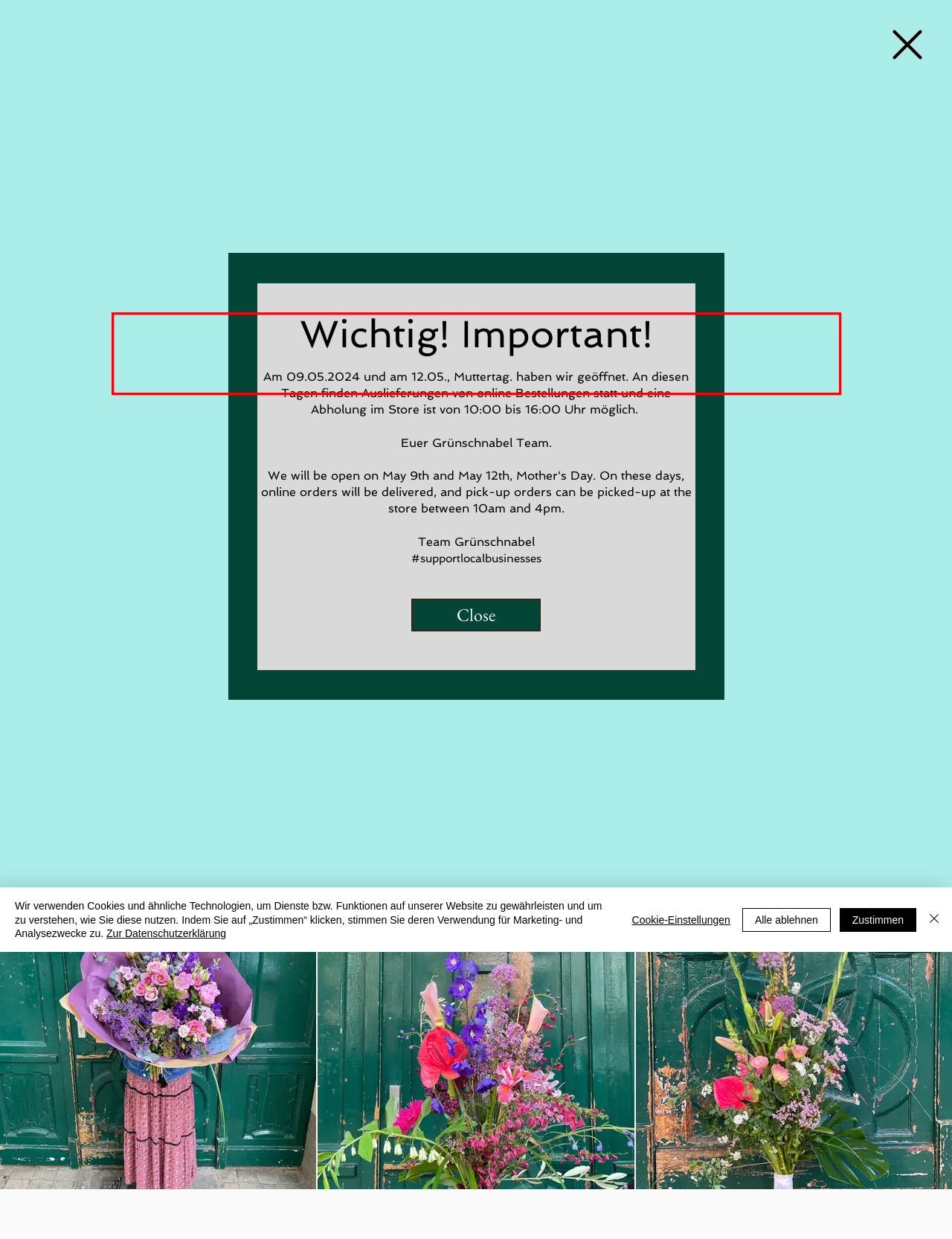Within the screenshot of the webpage, there is a red rectangle. Please recognize and generate the text content inside this red bounding box.

Do you wish to give your office, store, reception, restaurant, coffee shop, your home or practice the final touch? Grünschnabel is happy to offer you an individual floral subscription. Enjoy an individual delivery without tons of packages, boxes or cartons of which you need to dispose yourself. With us, you always have a contact partner and with that a personalized service.